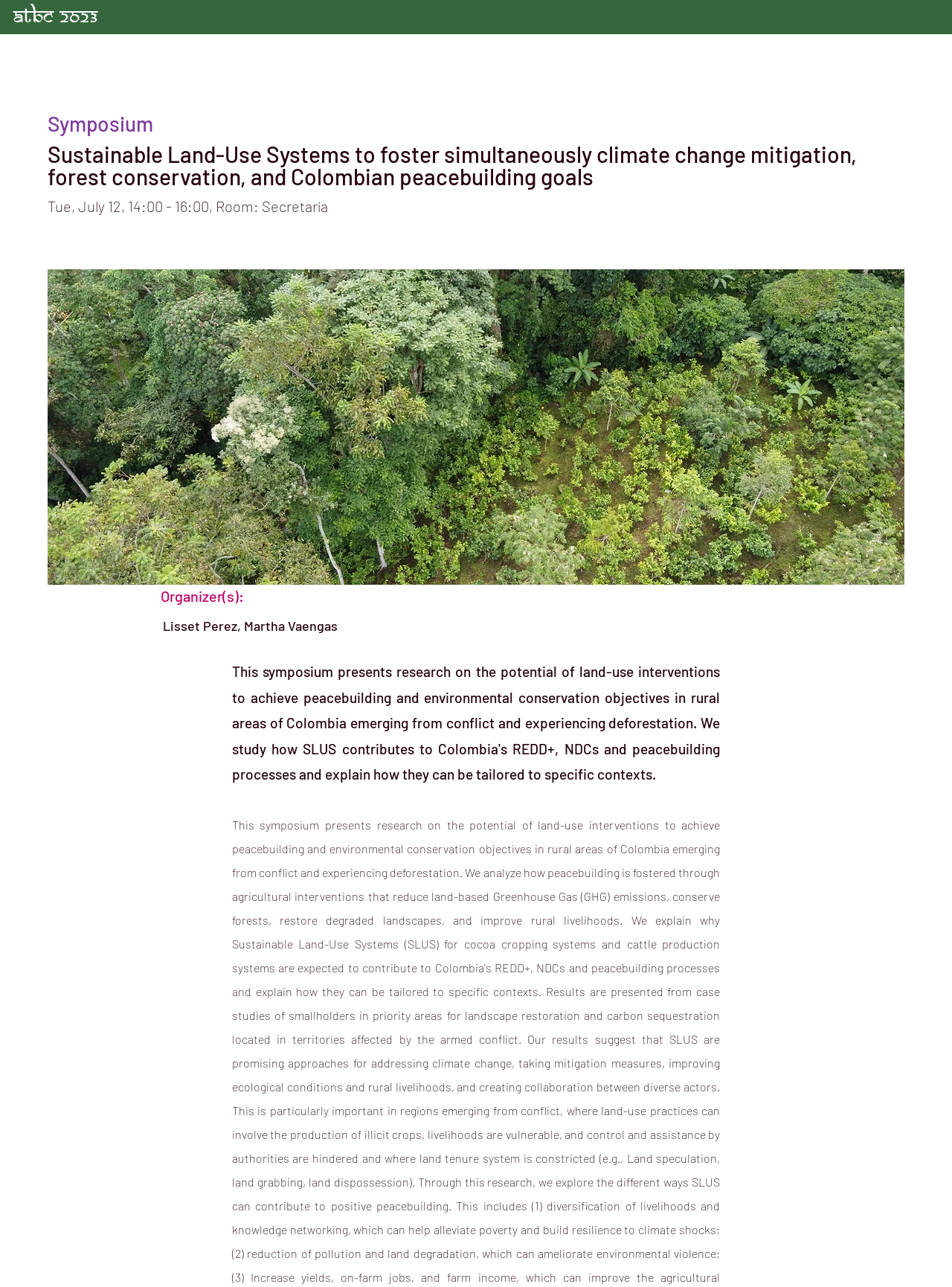Find and specify the bounding box coordinates that correspond to the clickable region for the instruction: "Learn about the program".

[0.453, 0.001, 0.52, 0.024]